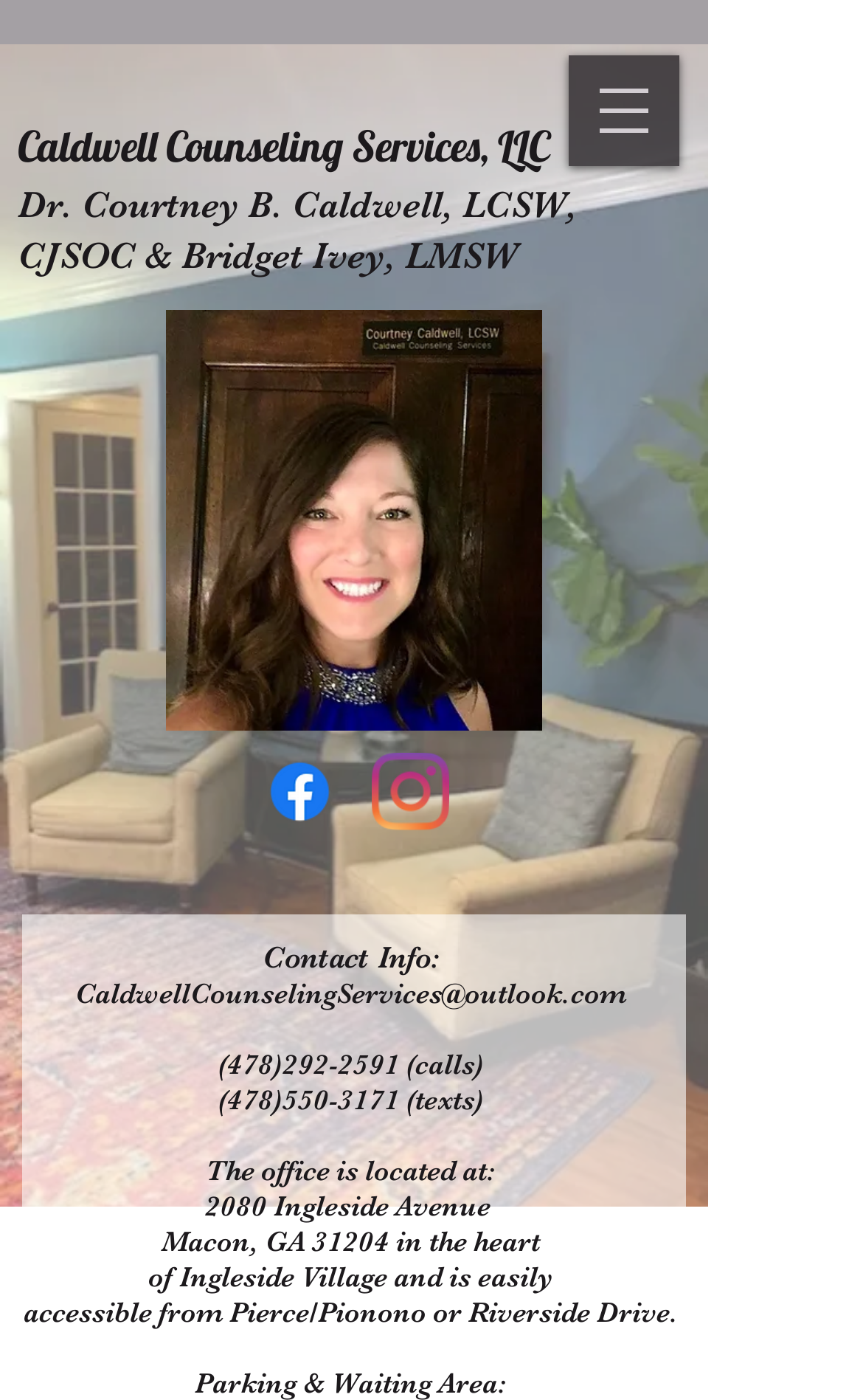What social media platforms are provided for contact?
Provide a well-explained and detailed answer to the question.

The webpage provides links to two social media platforms, Facebook and Instagram, which can be found in the social bar section. These links are represented by image elements with the names 'Facebook' and 'Instagram'.